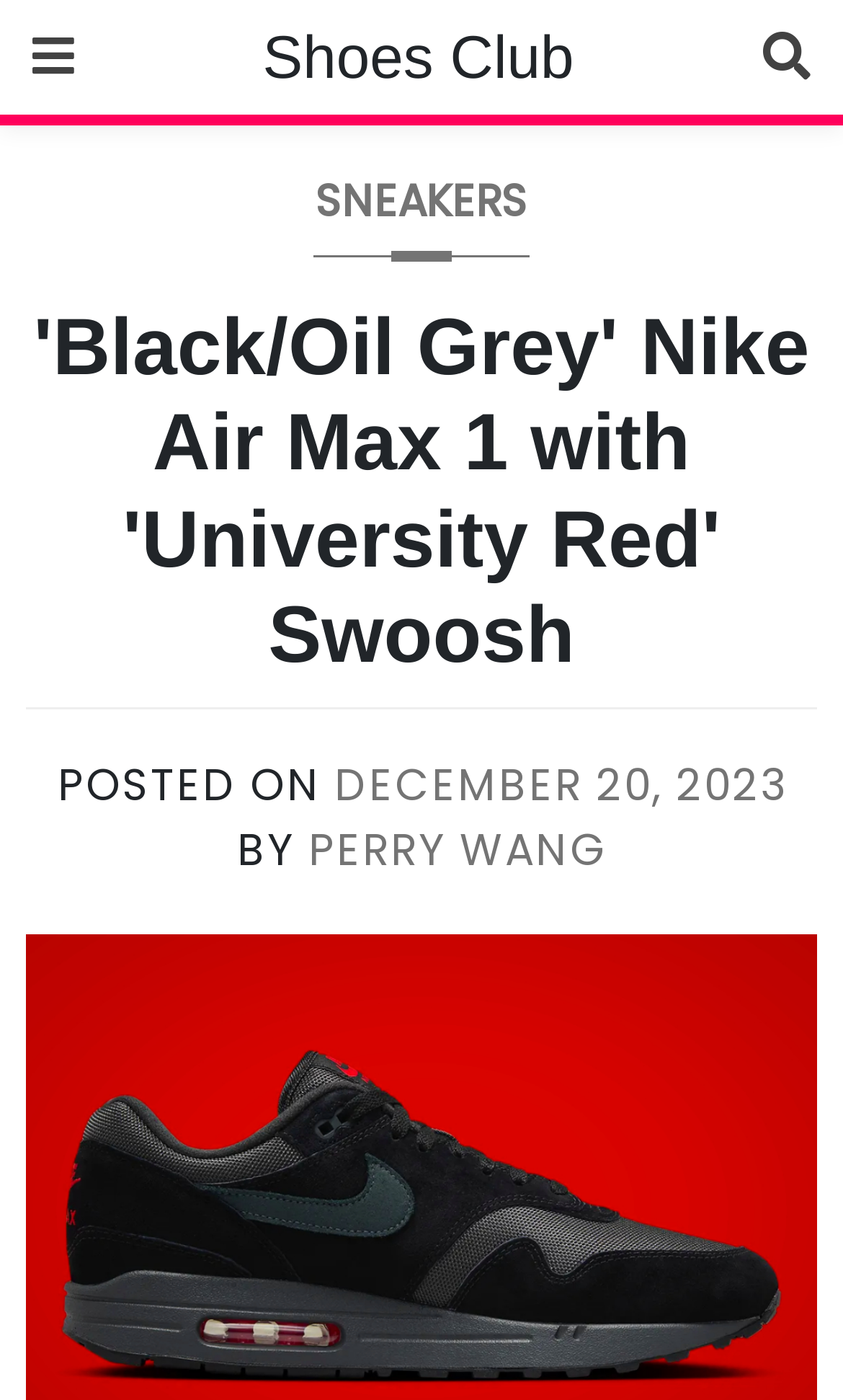Provide a brief response to the question using a single word or phrase: 
What is the website name?

Shoes Club